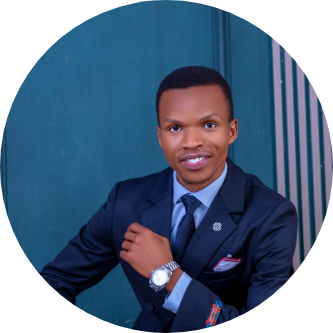What is the man's posture?
Using the information from the image, provide a comprehensive answer to the question.

The caption describes the man's posture as relaxed, with one hand resting on his arm, indicating a calm and comfortable demeanor.